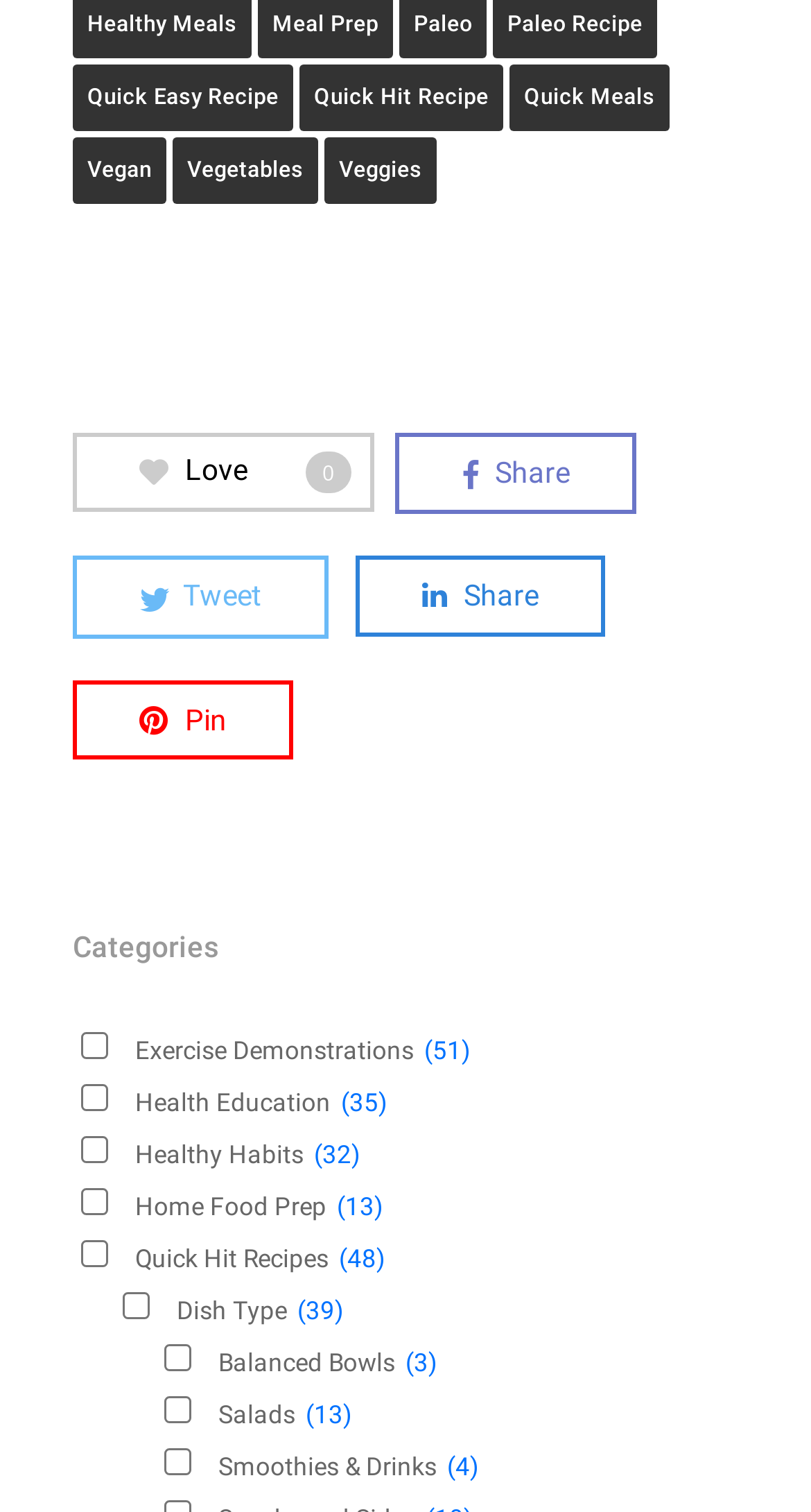How many checkboxes are there under 'Categories'?
Refer to the image and give a detailed response to the question.

I counted the number of checkbox elements under the 'Categories' heading, which are 'Exercise Demonstrations (51)', 'Health Education (35)', 'Healthy Habits (32)', 'Home Food Prep (13)', 'Quick Hit Recipes (48)', 'Dish Type (39)', 'Balanced Bowls (3)', 'Salads (13)', and 'Smoothies & Drinks (4)'. There are 9 checkboxes in total.